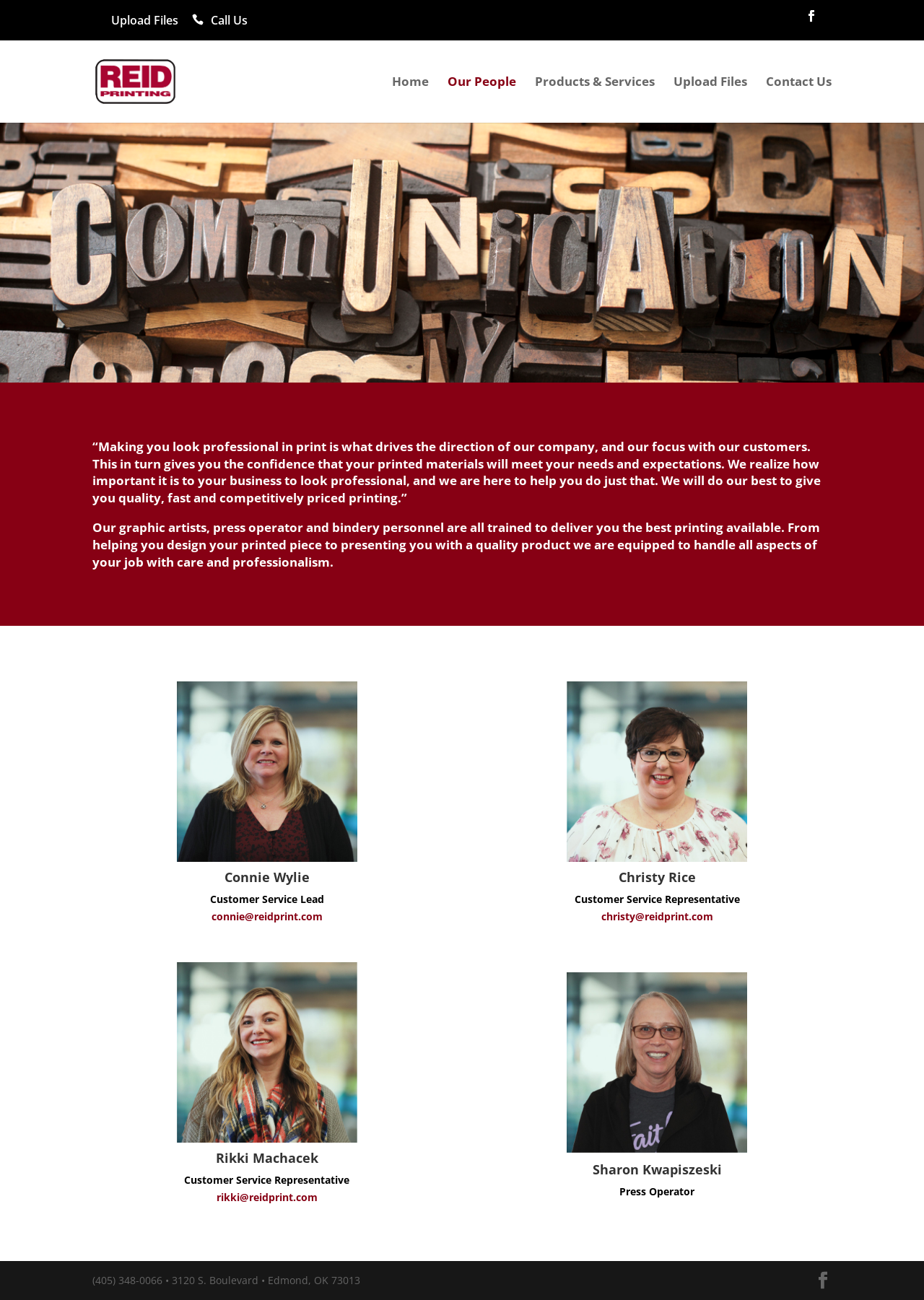Articulate a complete and detailed caption of the webpage elements.

The webpage is about the "Our People" section of Reid Printing, a printing company. At the top, there are several links, including "Upload Files", "Call Us", and the company name "Reid Printing" with a corresponding image. Below these links, there is a navigation menu with options like "Home", "Our People", "Products & Services", "Upload Files", and "Contact Us".

The main content of the page is an article that occupies most of the screen. It starts with a quote about the company's mission to provide professional printing services. Below the quote, there are two paragraphs of text describing the company's focus on quality and customer satisfaction.

Following the text, there are four sections, each featuring an employee of the company. These sections are arranged in two columns, with two sections on the left and two on the right. Each section includes an image of the employee, their name in a heading, their job title, and a link to their email address. The employees featured are Connie Wylie, Christy Rice, Rikki Machacek, and Sharon Kwapiszeski, who hold various positions such as Customer Service Lead, Customer Service Representative, and Press Operator.

At the bottom of the page, there is a footer section with a link to the top of the page, a copyright symbol, and the company's contact information, including phone number and address.